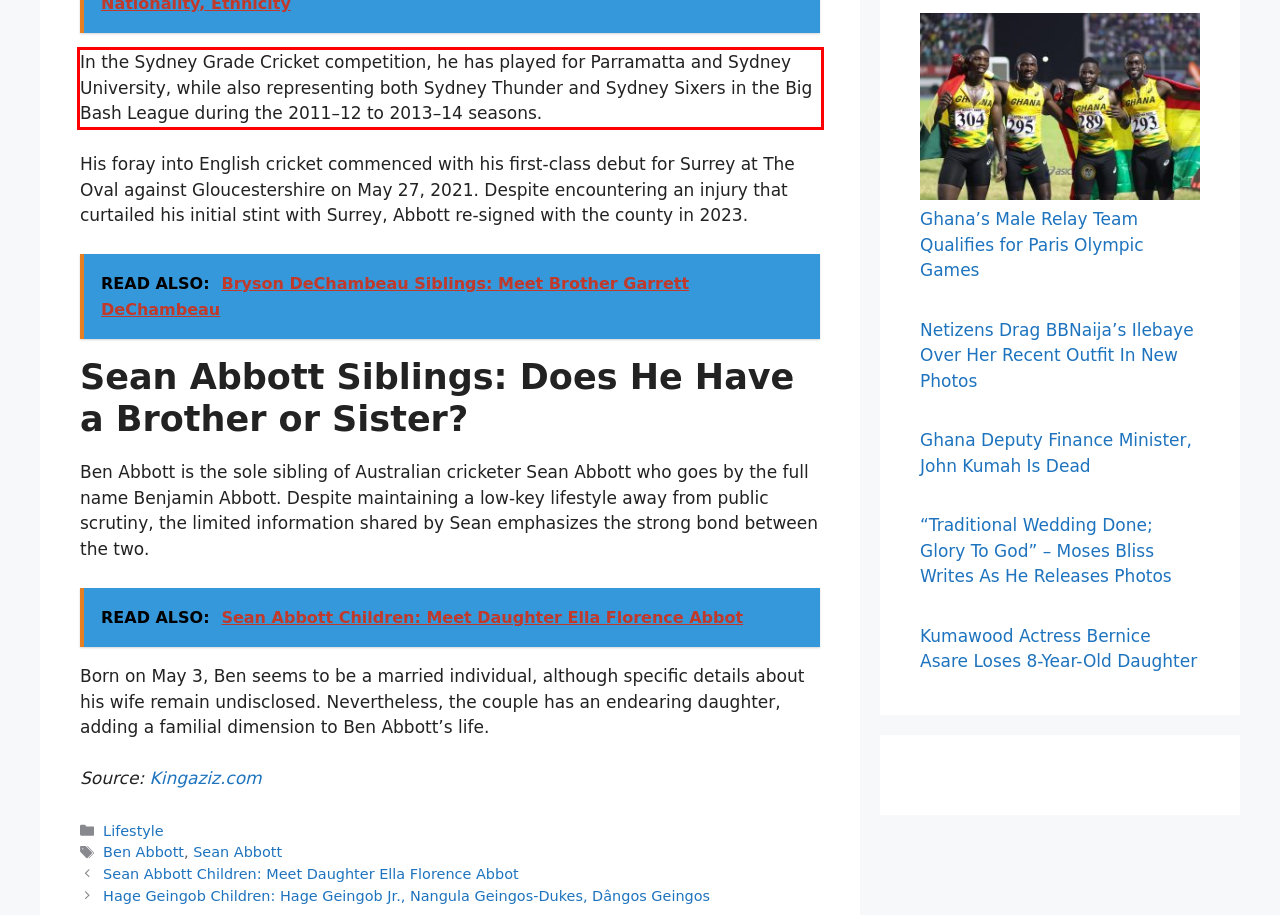You are given a screenshot of a webpage with a UI element highlighted by a red bounding box. Please perform OCR on the text content within this red bounding box.

In the Sydney Grade Cricket competition, he has played for Parramatta and Sydney University, while also representing both Sydney Thunder and Sydney Sixers in the Big Bash League during the 2011–12 to 2013–14 seasons.